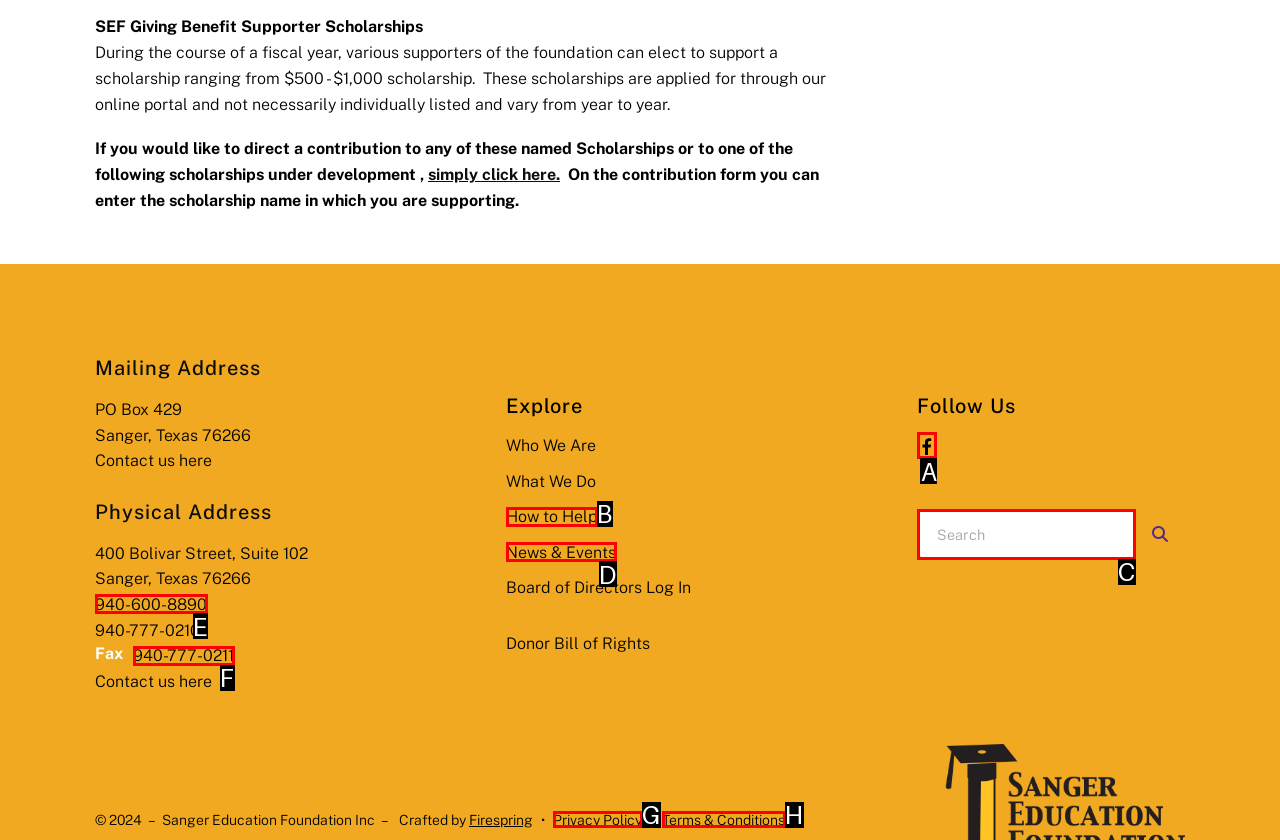Determine the correct UI element to click for this instruction: visit the Facebook page. Respond with the letter of the chosen element.

A